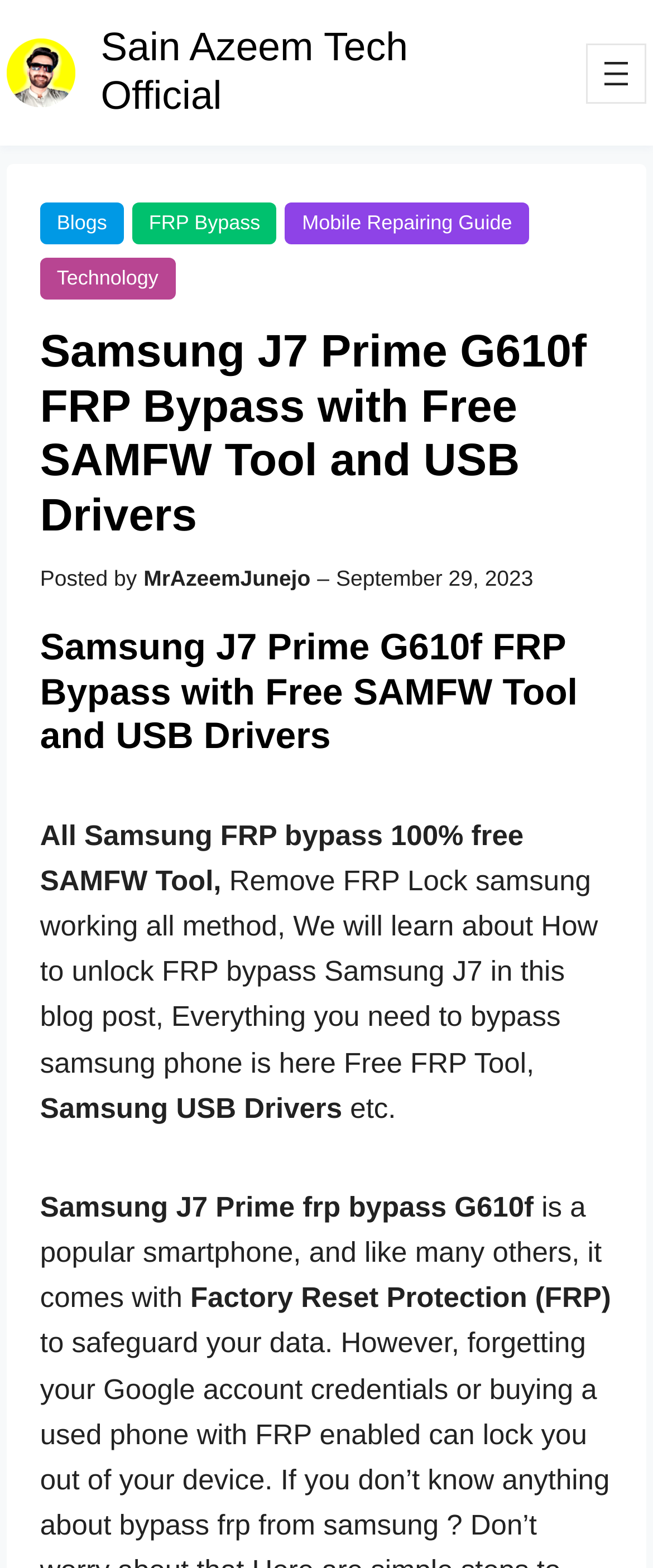Answer the question in a single word or phrase:
What is the name of the website?

Sain Azeem Tech Official